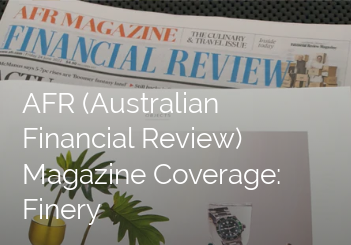Answer the question in a single word or phrase:
What is the style of the graphic?

Contemporary